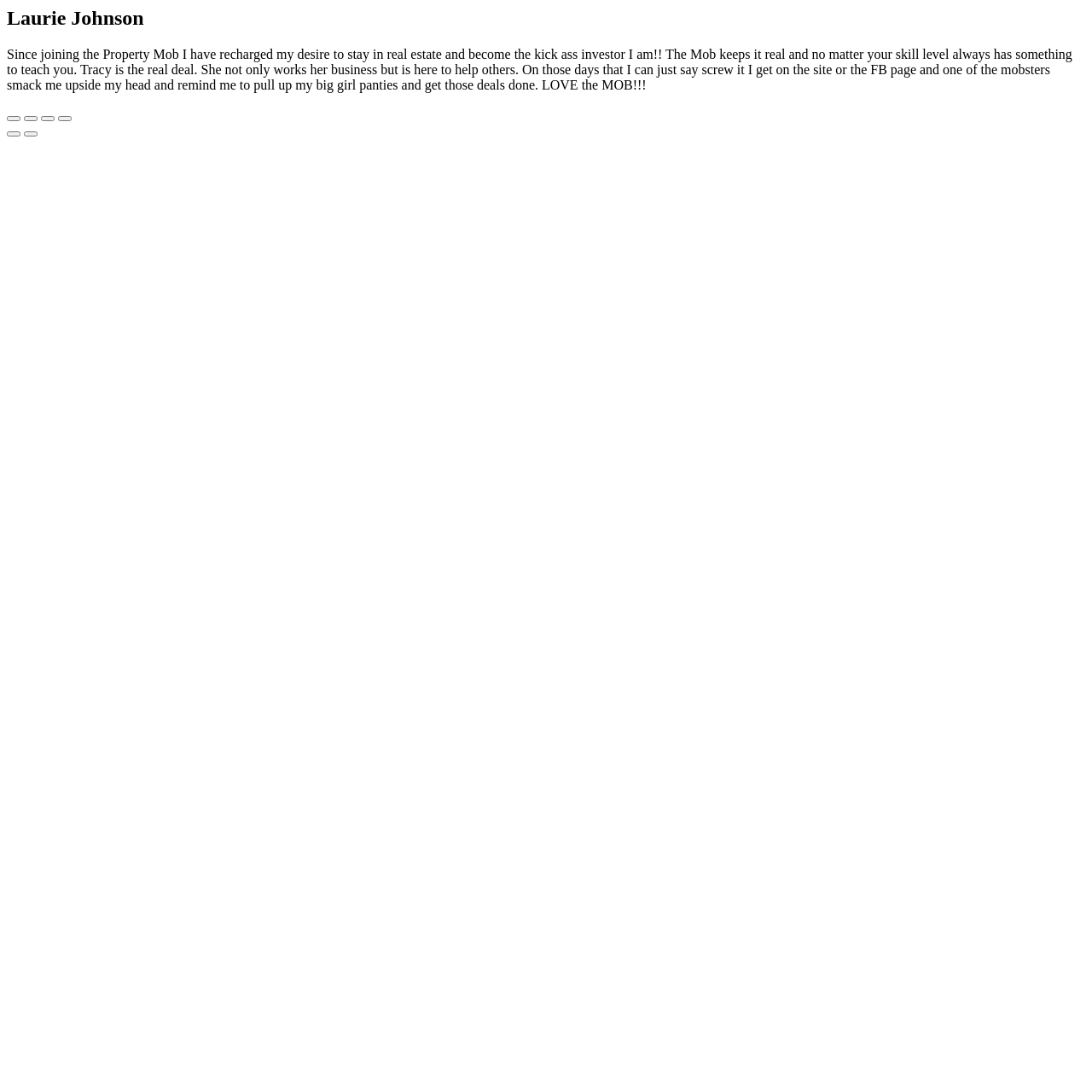What is the purpose of the buttons at the bottom?
Please provide a full and detailed response to the question.

The buttons at the bottom, including 'Previous (arrow left)' and 'Next (arrow right)', are likely used for navigation, allowing the user to move to previous or next testimonials or articles.